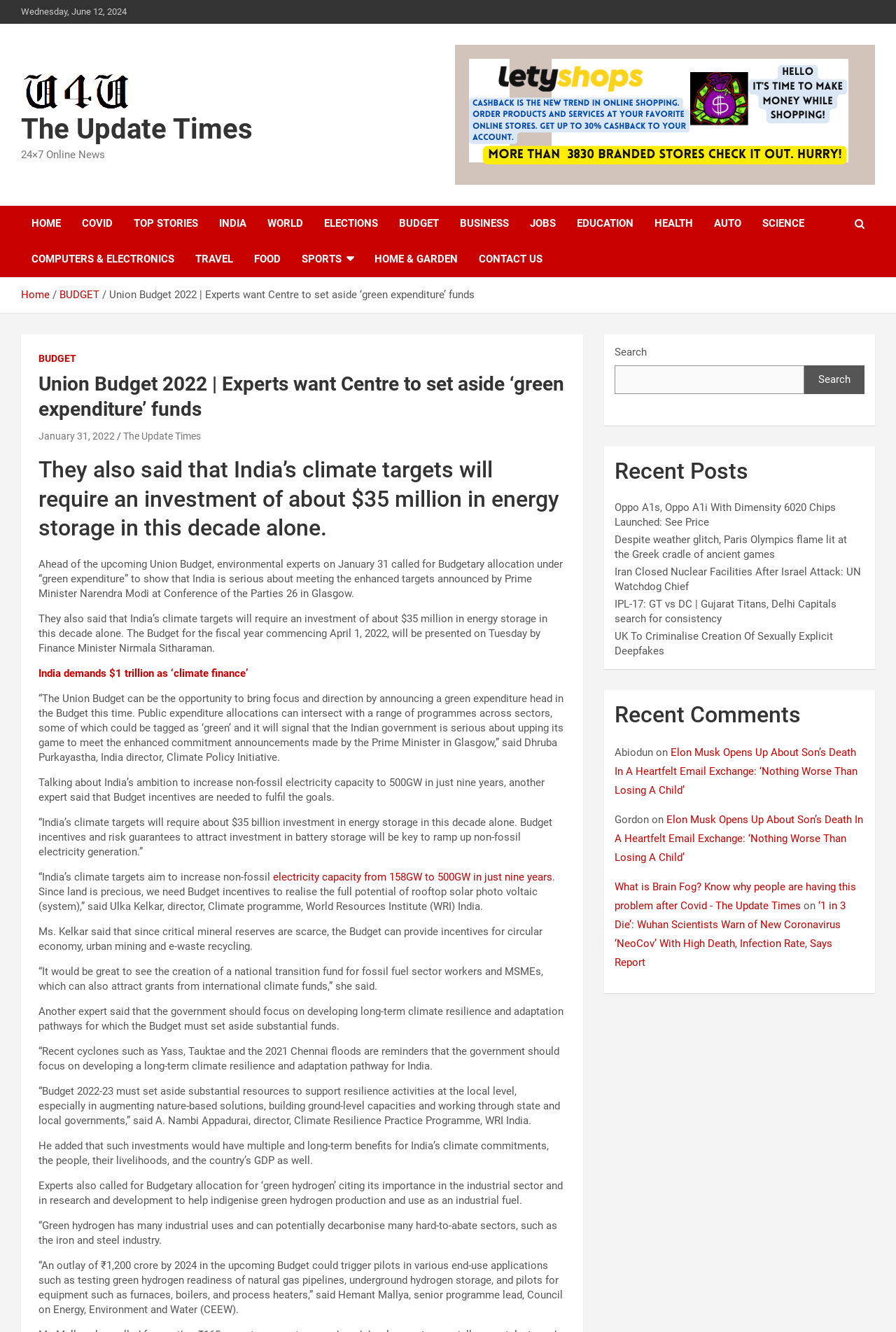Respond to the following question with a brief word or phrase:
What is the name of the news organization?

The Update Times